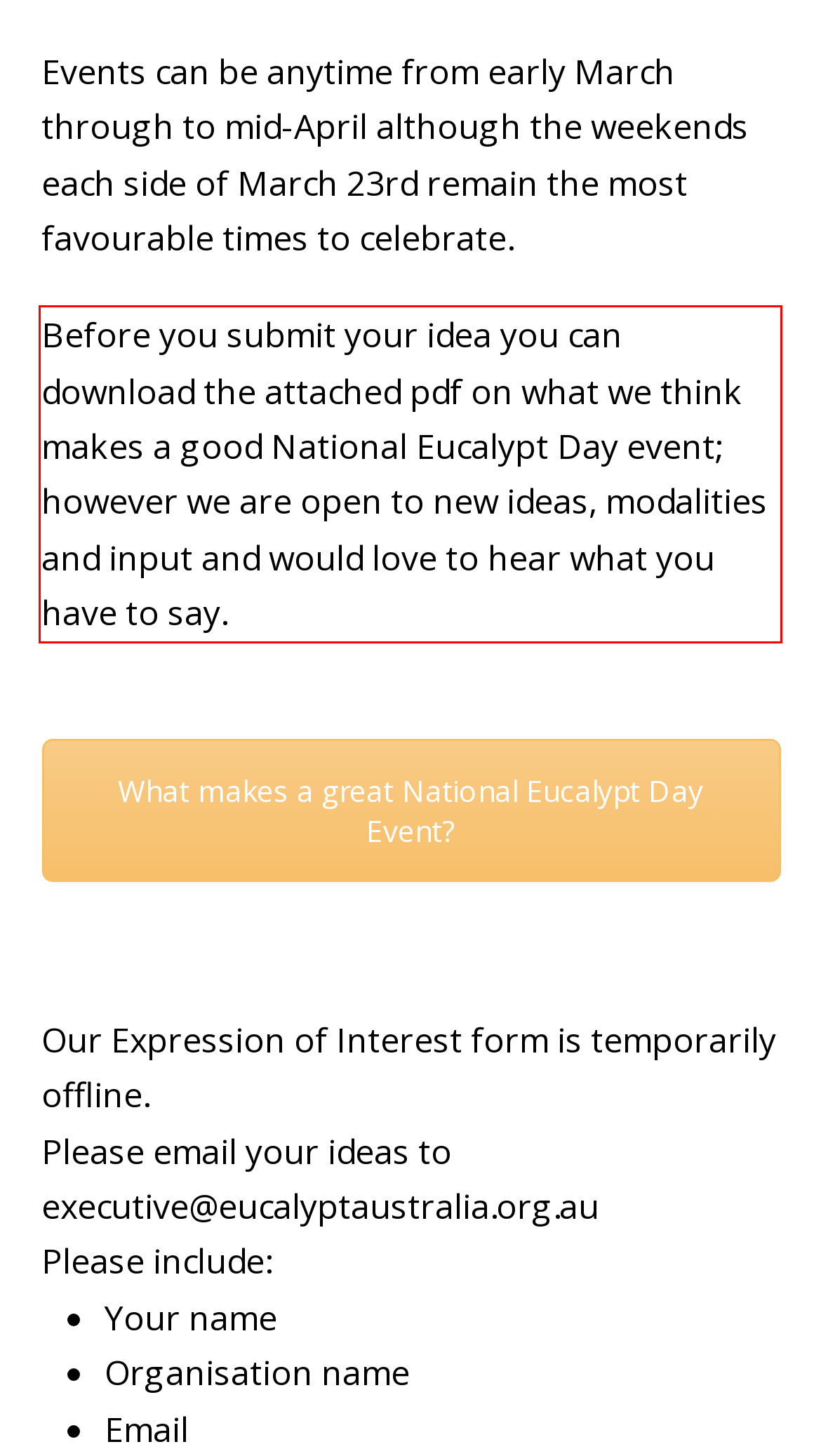Using OCR, extract the text content found within the red bounding box in the given webpage screenshot.

Before you submit your idea you can download the attached pdf on what we think makes a good National Eucalypt Day event; however we are open to new ideas, modalities and input and would love to hear what you have to say.